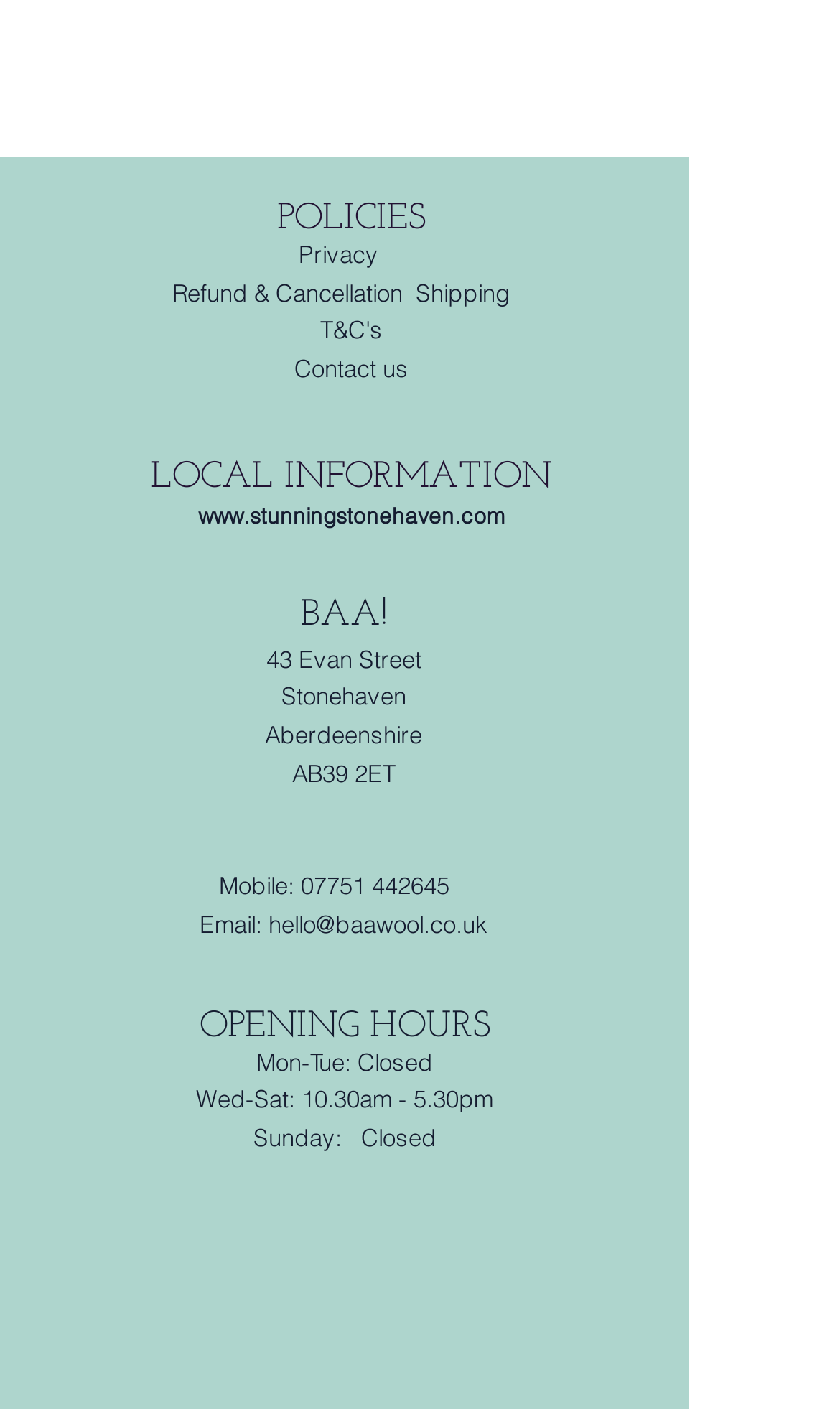Identify the bounding box coordinates for the region of the element that should be clicked to carry out the instruction: "Contact us". The bounding box coordinates should be four float numbers between 0 and 1, i.e., [left, top, right, bottom].

[0.35, 0.25, 0.486, 0.272]